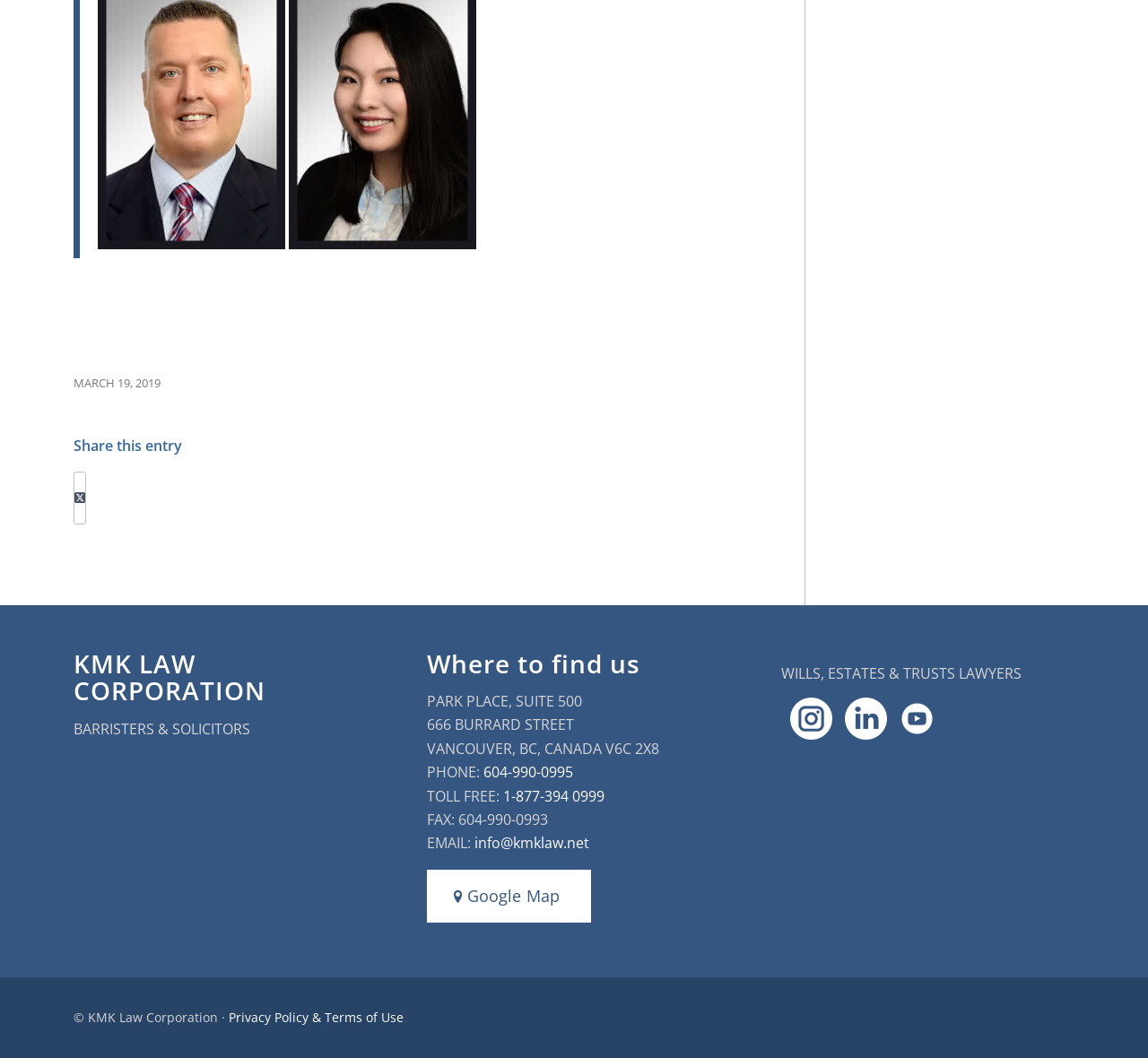Provide your answer in one word or a succinct phrase for the question: 
What social media platforms does the law corporation have?

Instagram, LinkedIn, YouTube